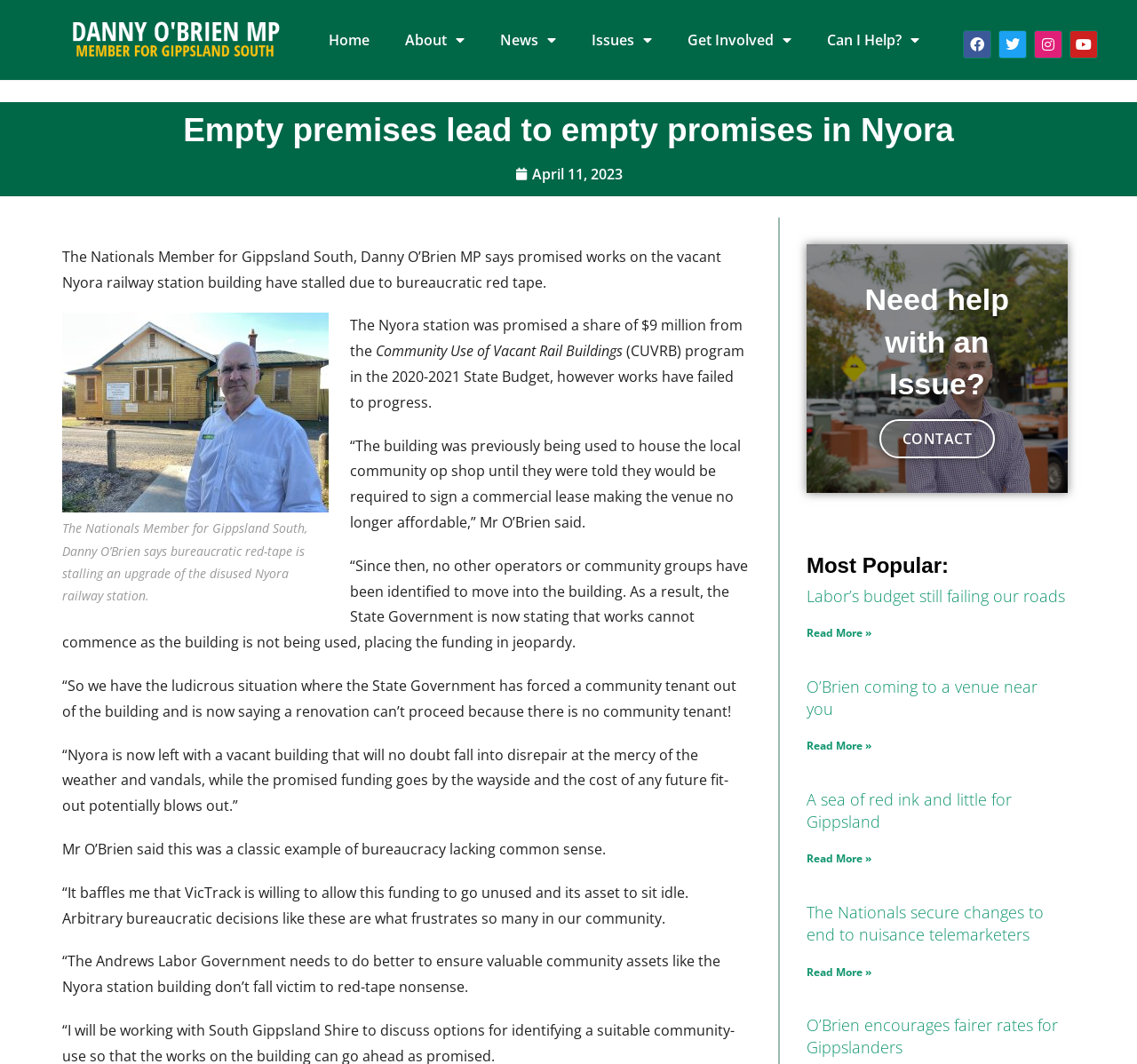What is the name of the program mentioned in the article?
Provide a fully detailed and comprehensive answer to the question.

The name of the program can be found in the article text, which mentions that the Nyora station was promised a share of $9 million from the Community Use of Vacant Rail Buildings (CUVRB) program in the 2020-2021 State Budget.